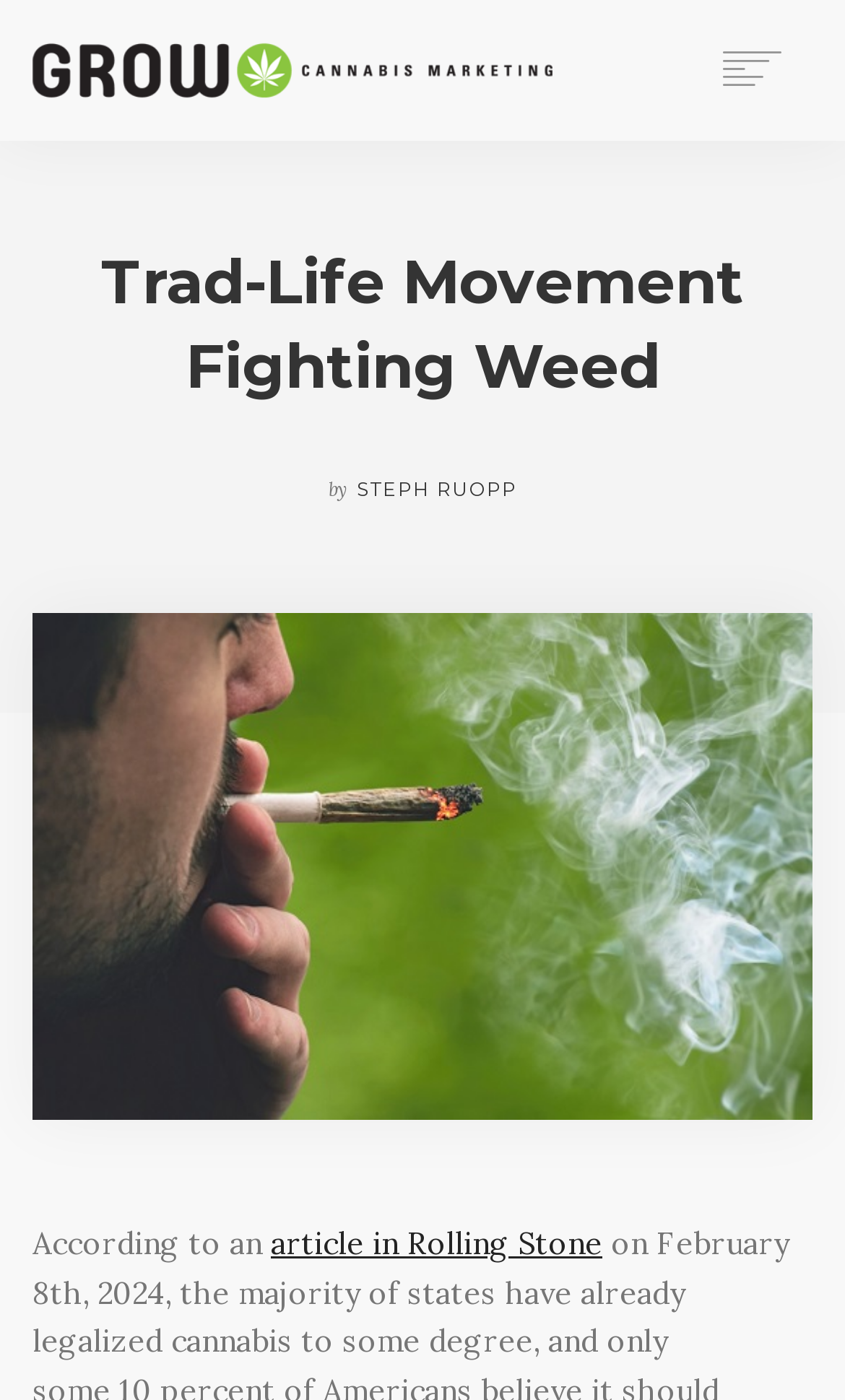Find the bounding box coordinates for the area you need to click to carry out the instruction: "contact the author". The coordinates should be four float numbers between 0 and 1, indicated as [left, top, right, bottom].

[0.038, 0.36, 0.192, 0.404]